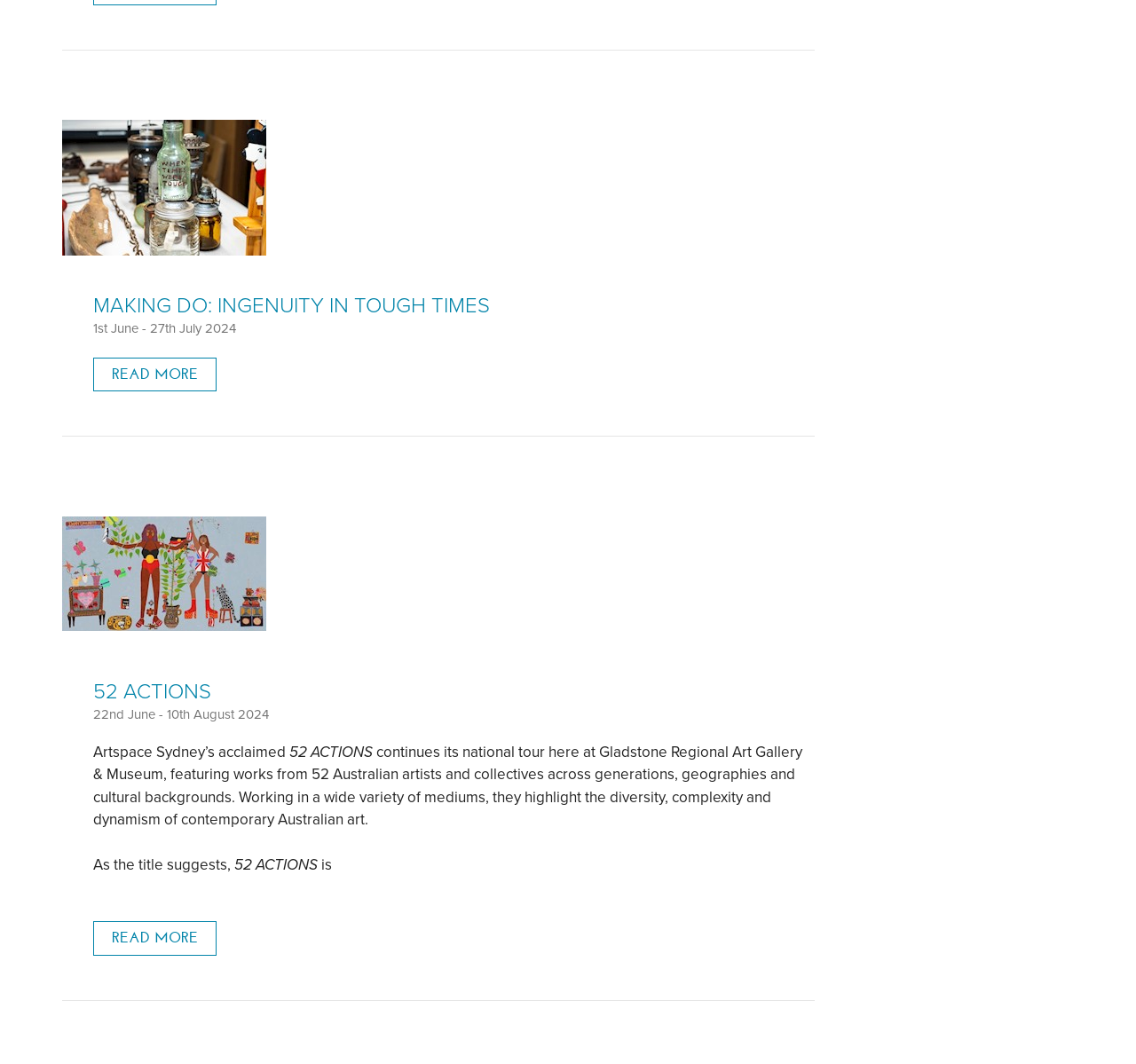Find the bounding box coordinates corresponding to the UI element with the description: "Resources". The coordinates should be formatted as [left, top, right, bottom], with values as floats between 0 and 1.

None